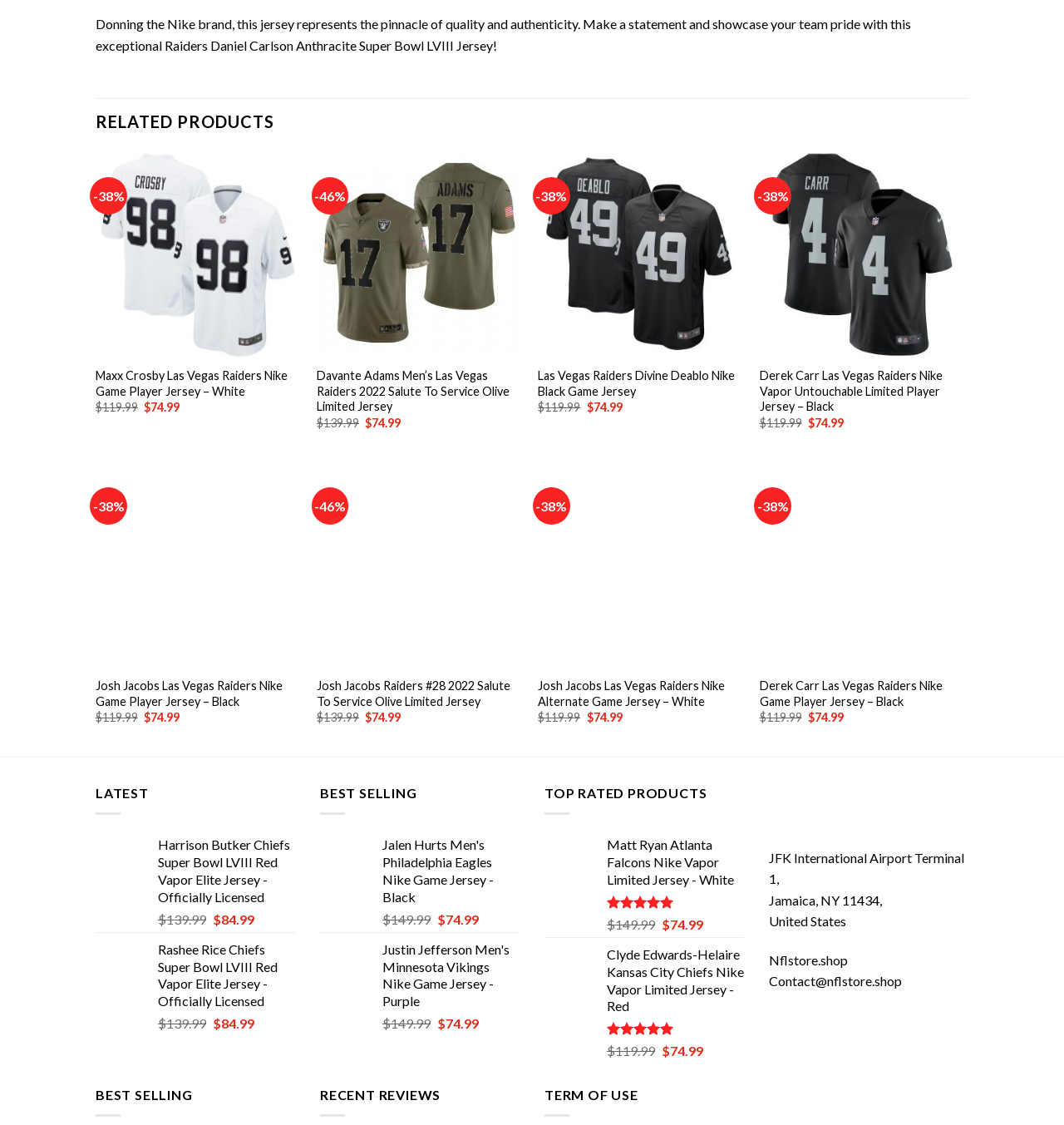Identify the bounding box coordinates of the clickable region to carry out the given instruction: "Click the 'Maxx Crosby Las Vegas Raiders Nike Game Player Jersey - White' link".

[0.09, 0.136, 0.282, 0.318]